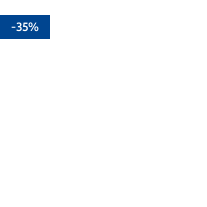What is the current price of the Nexpro 20 Tablet?
Please provide a comprehensive answer based on the visual information in the image.

The surrounding text on the webpage mentions that the Nexpro 20 Tablet is available for $9.00, making the limited-time offer even more appealing for customers looking for affordable medication options.